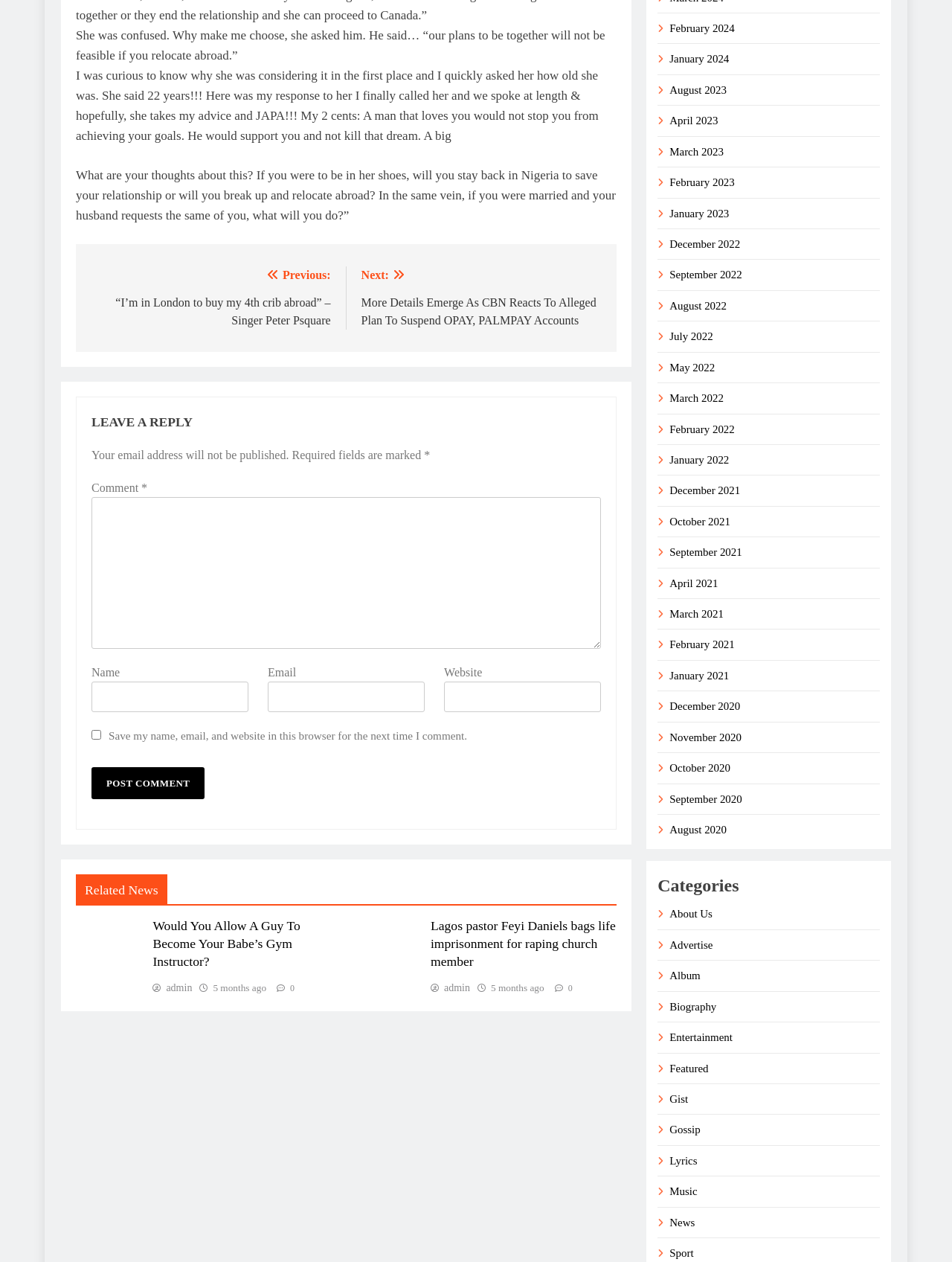Please identify the bounding box coordinates of where to click in order to follow the instruction: "Read previous post".

[0.095, 0.211, 0.347, 0.259]